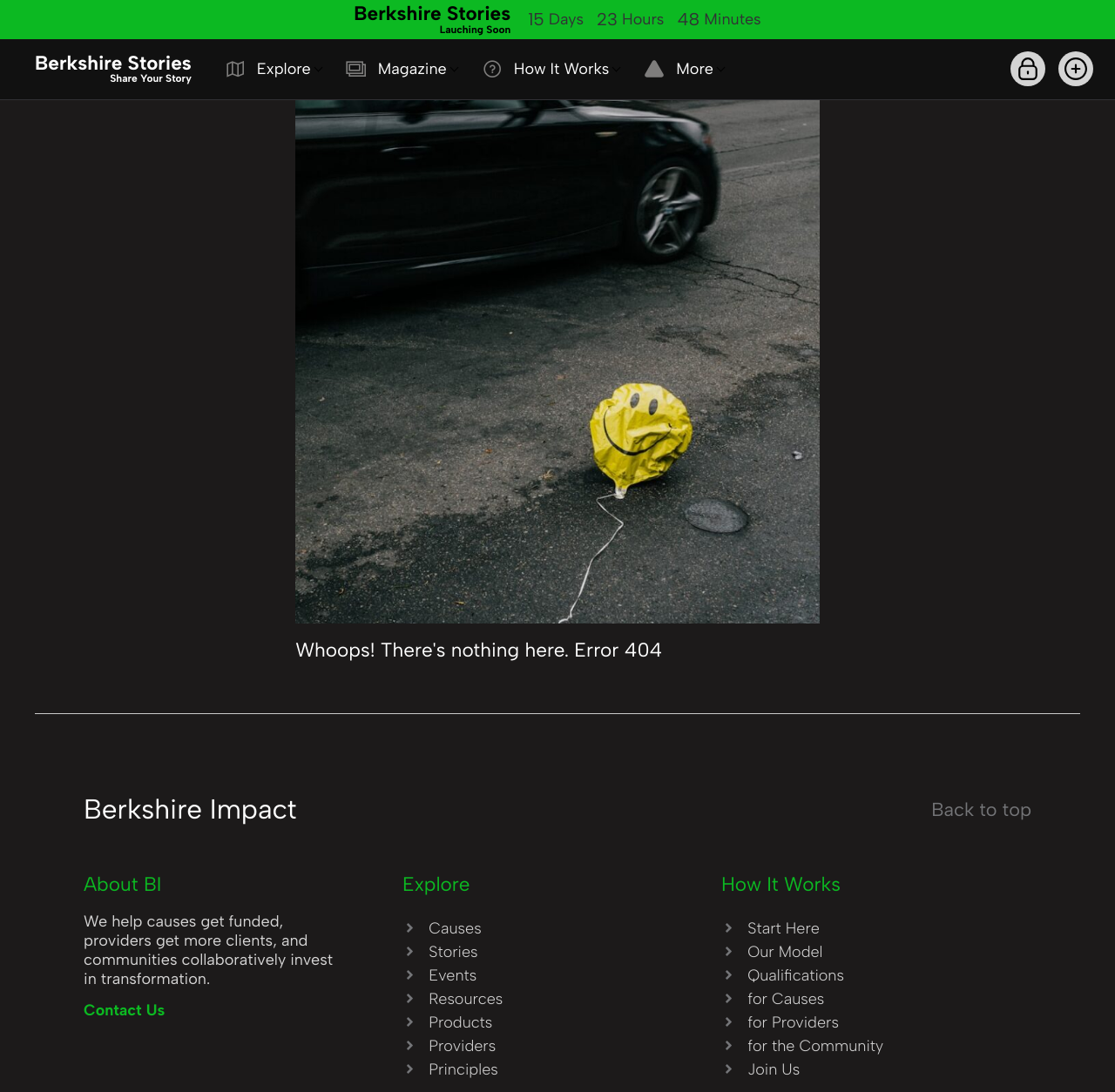Using the webpage screenshot, find the UI element described by Join Us. Provide the bounding box coordinates in the format (top-left x, top-left y, bottom-right x, bottom-right y), ensuring all values are floating point numbers between 0 and 1.

[0.647, 0.97, 0.925, 0.988]